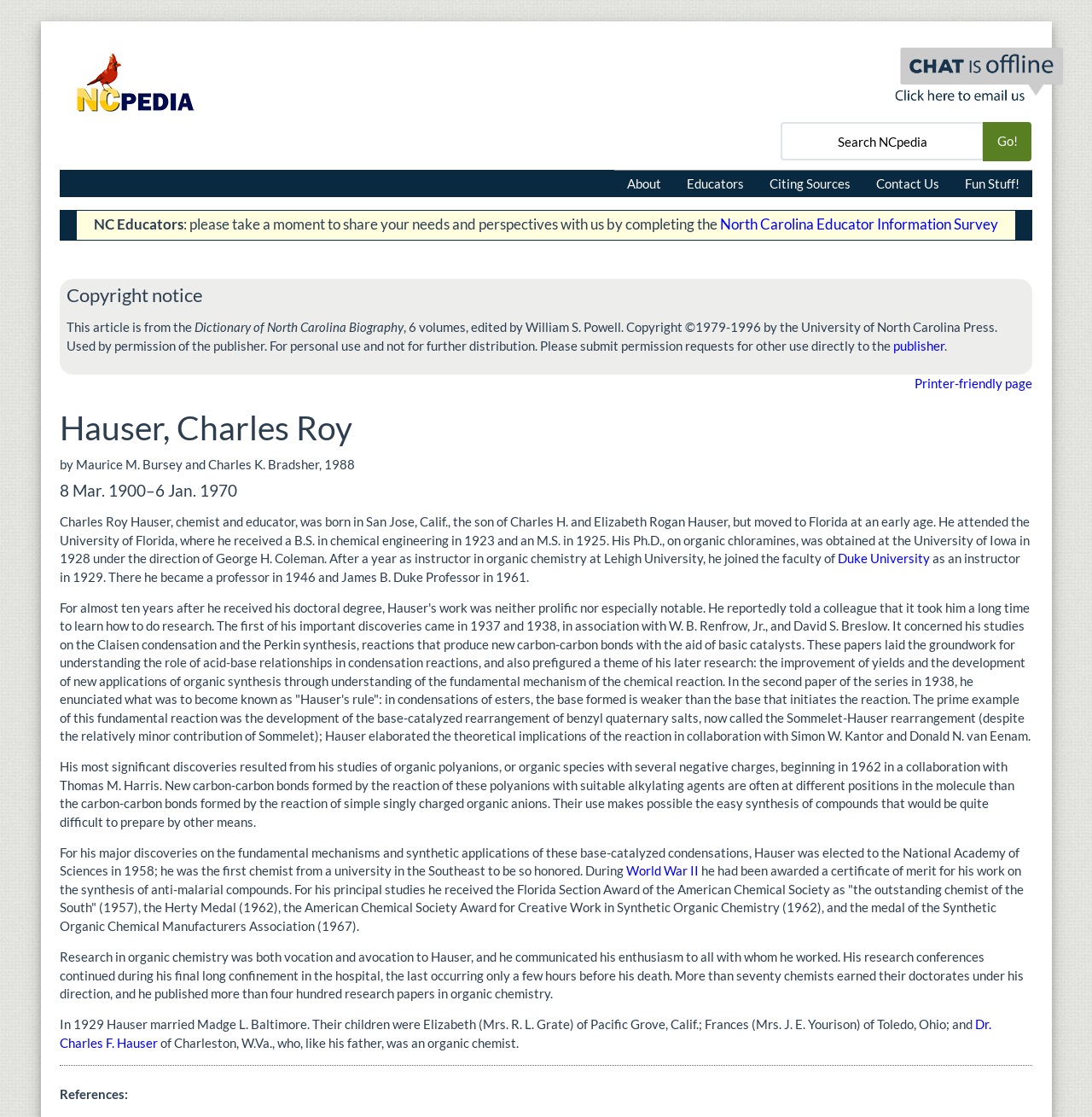Could you highlight the region that needs to be clicked to execute the instruction: "Take the North Carolina Educator Information Survey"?

[0.659, 0.193, 0.914, 0.209]